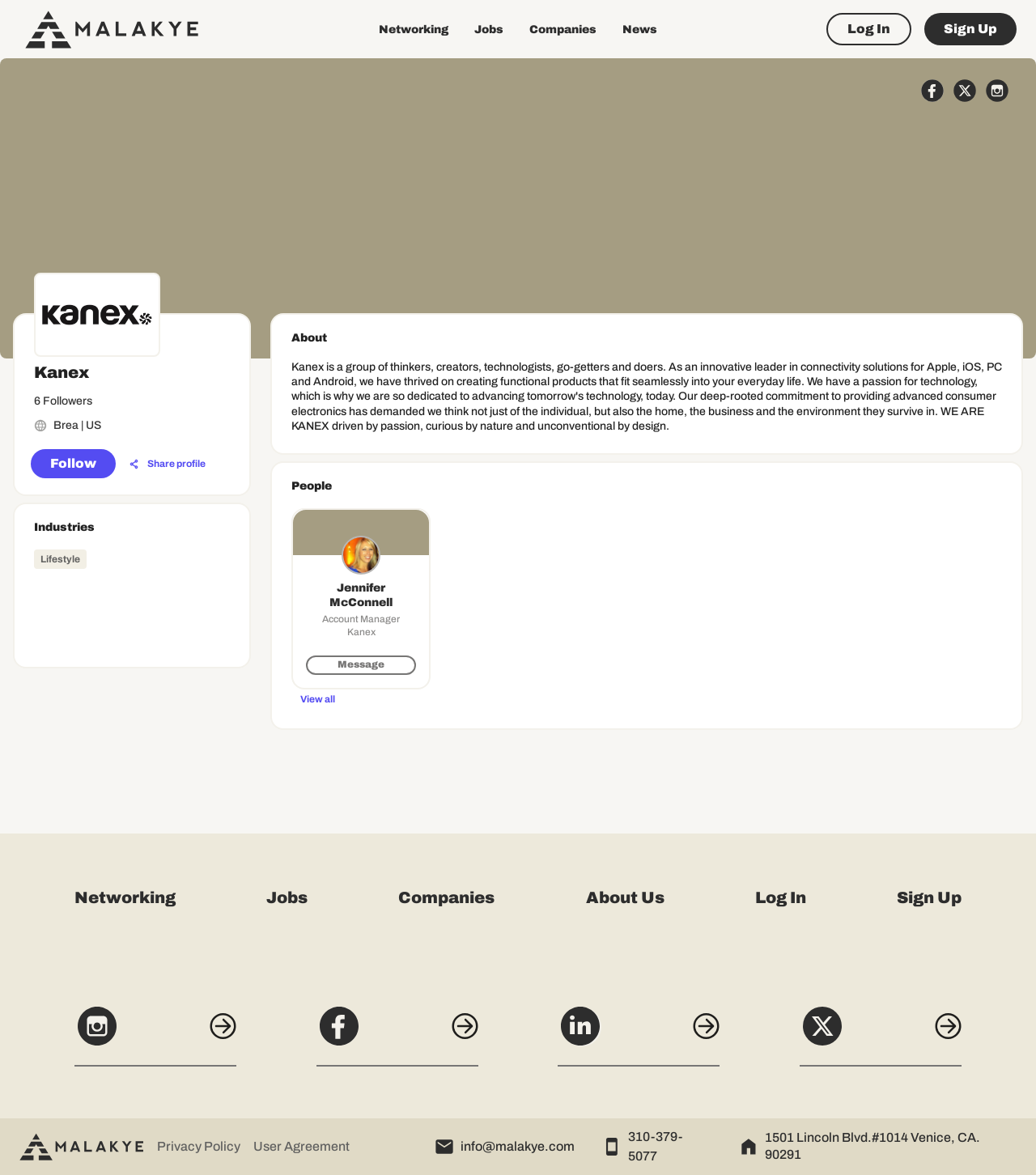Please identify the bounding box coordinates of the element that needs to be clicked to execute the following command: "View all people". Provide the bounding box using four float numbers between 0 and 1, formatted as [left, top, right, bottom].

[0.281, 0.588, 0.331, 0.603]